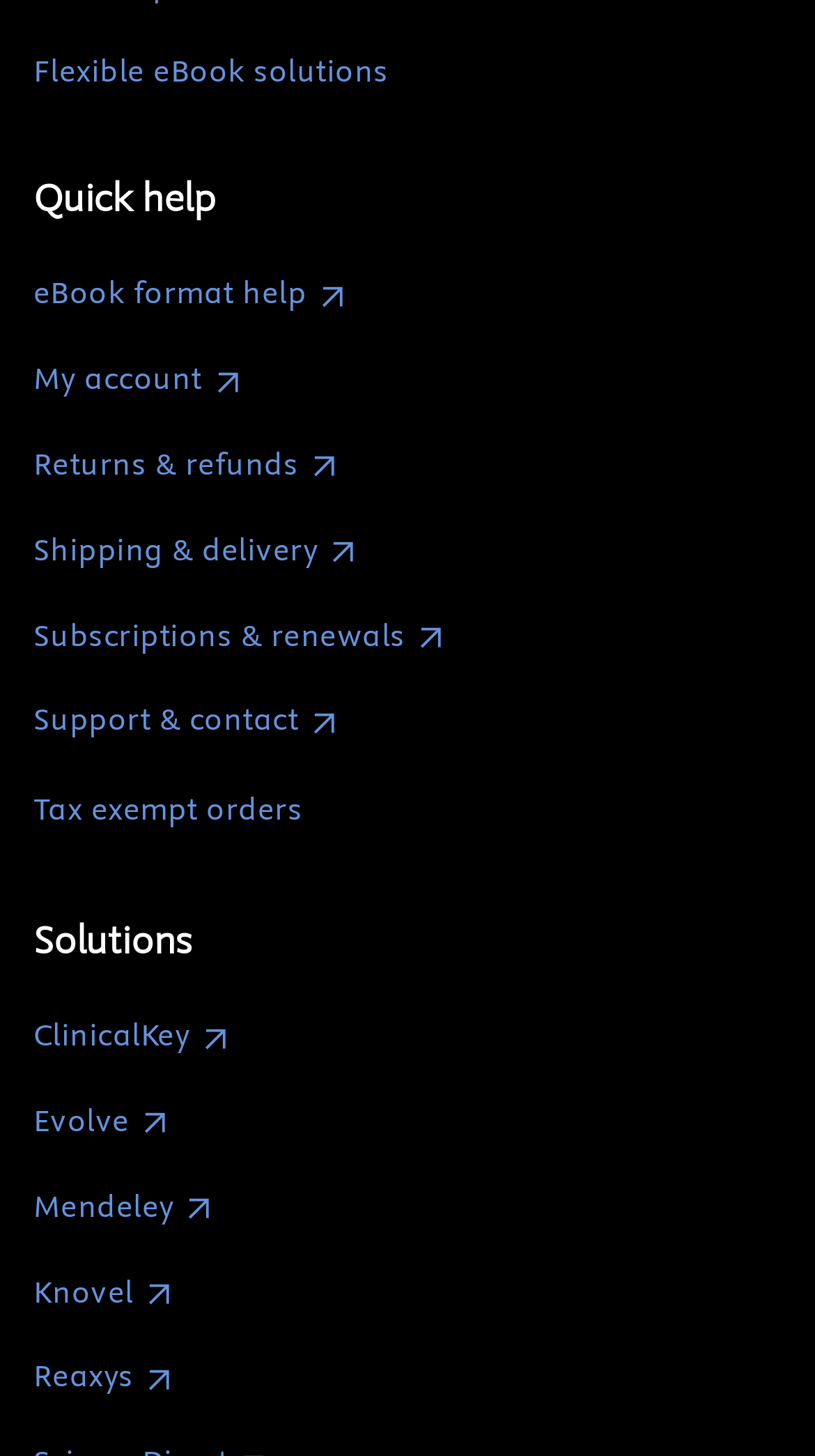Locate the bounding box coordinates of the area to click to fulfill this instruction: "Explore ClinicalKey". The bounding box should be presented as four float numbers between 0 and 1, in the order [left, top, right, bottom].

[0.041, 0.697, 0.331, 0.727]